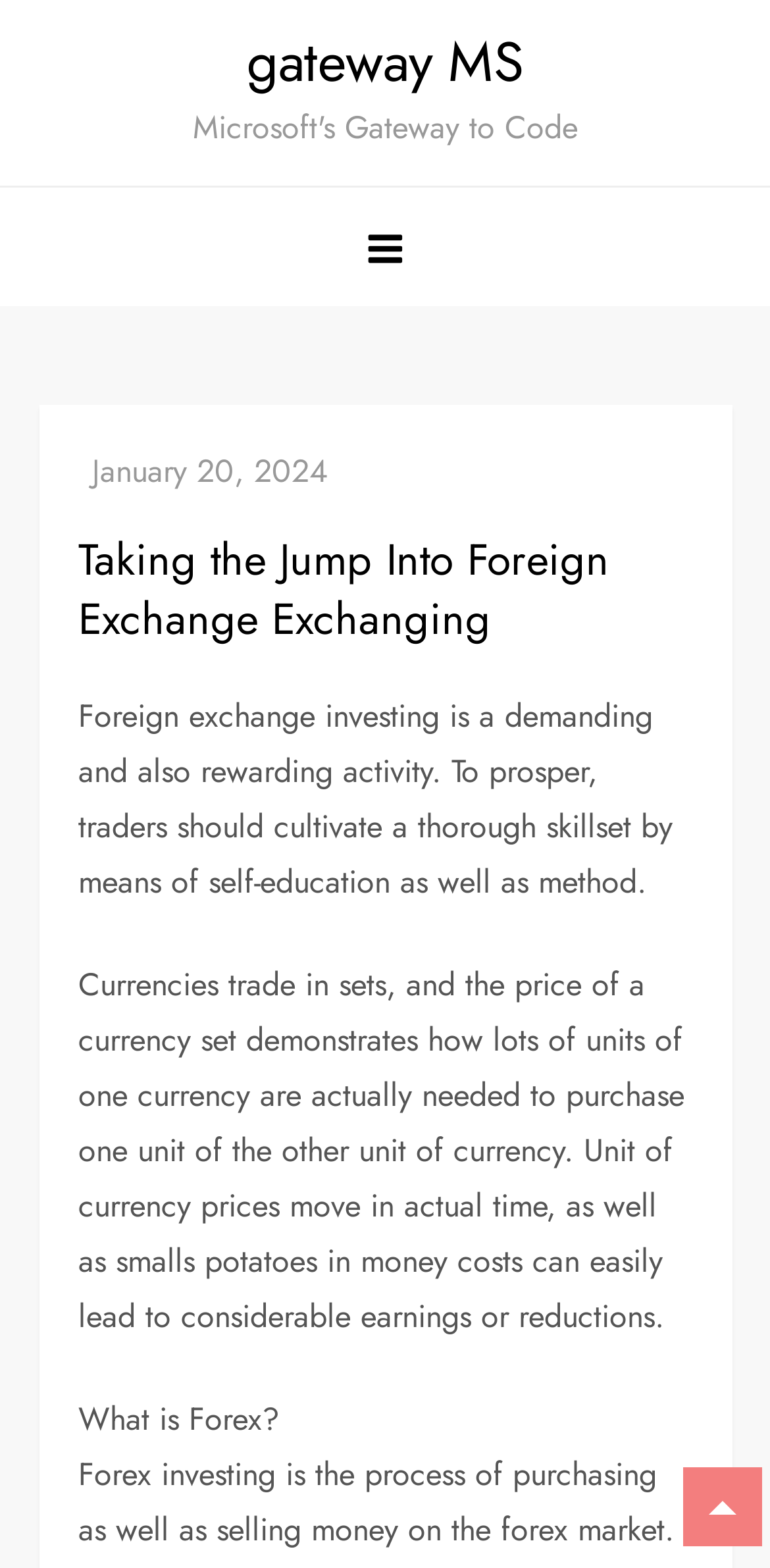Describe the entire webpage, focusing on both content and design.

The webpage is about foreign exchange investing, specifically discussing the importance of self-education and strategy to succeed in this field. At the top of the page, there is a link to "gateway MS" positioned slightly to the right of the center. Below this link, there is a button that, when expanded, reveals a primary menu. 

To the right of the button, there is a link displaying the date "January 20, 2024", accompanied by a time element. Above these elements, there is a header section containing a heading that reads "Taking the Jump Into Foreign Exchange Exchanging". 

Below the header, there are three blocks of text. The first block explains that foreign exchange investing requires a thorough skillset developed through self-education and strategy. The second block describes how currencies trade in pairs and how small changes in currency prices can lead to significant earnings or losses. The third block is a question, "What is Forex?", positioned near the bottom of the page.

At the very bottom right corner of the page, there is another link, but its text content is not specified.